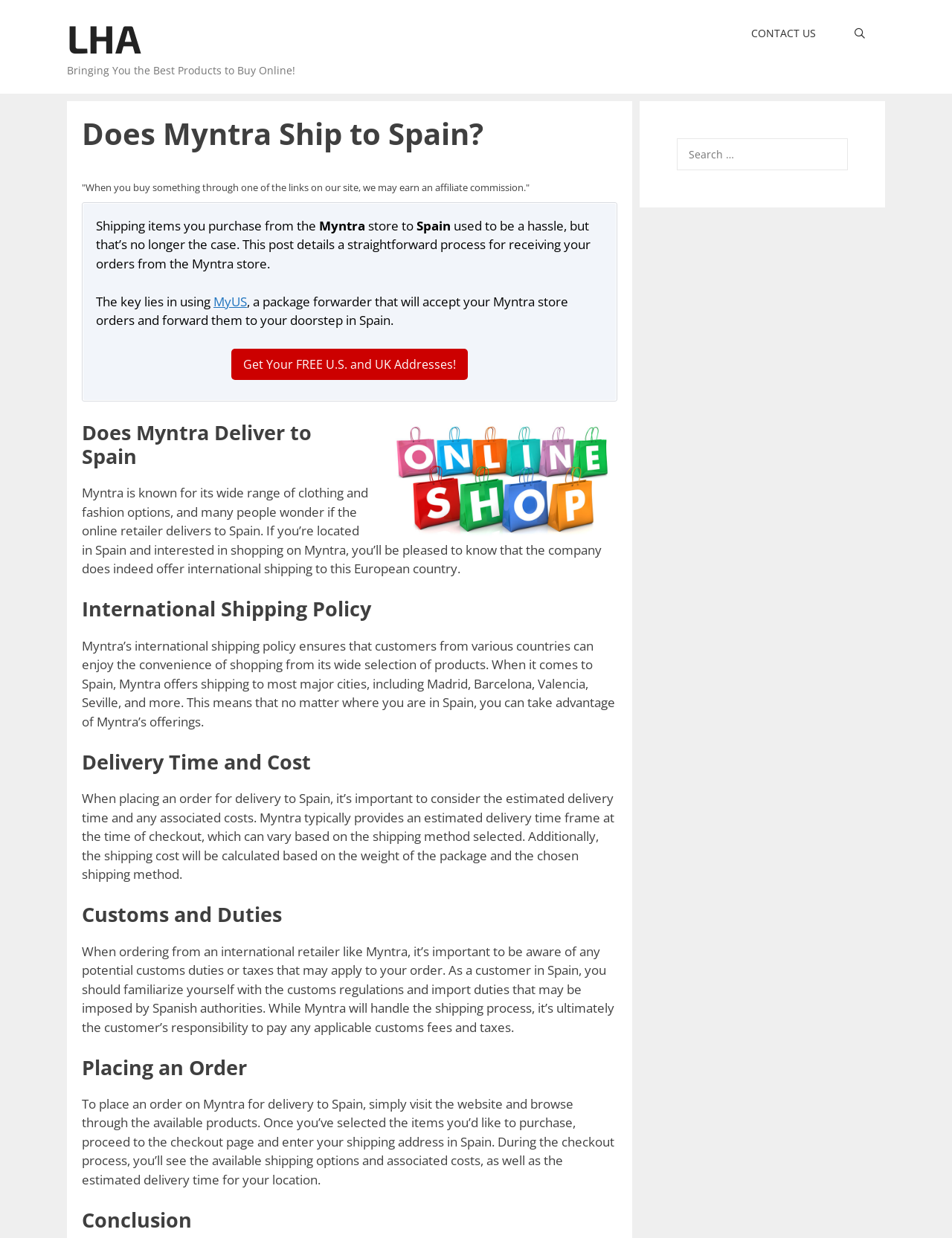Please find the bounding box for the UI component described as follows: "aria-label="Open Search Bar"".

[0.877, 0.012, 0.93, 0.042]